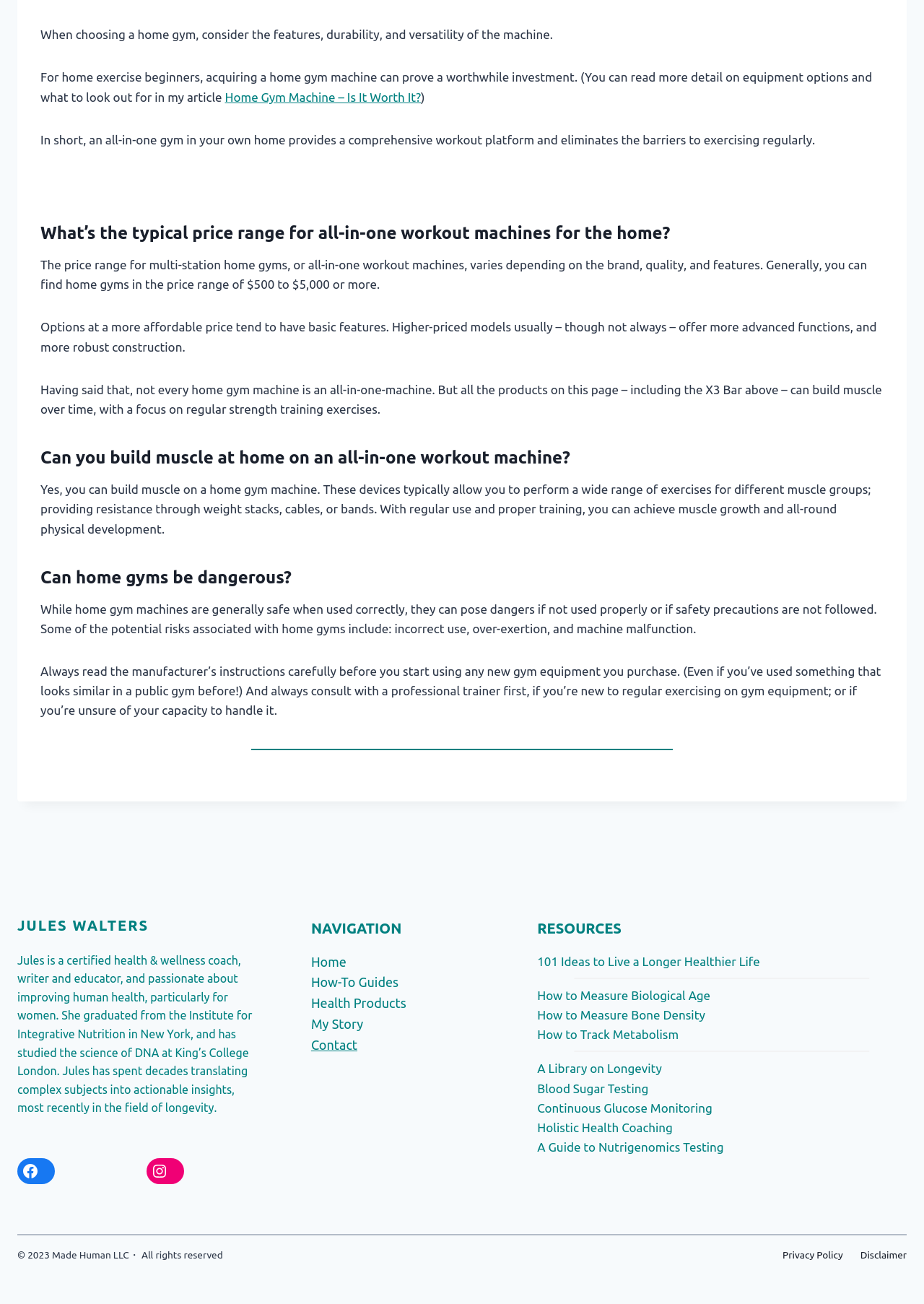Provide a brief response to the question below using a single word or phrase: 
Who is the author of the webpage?

JULES WALTERS